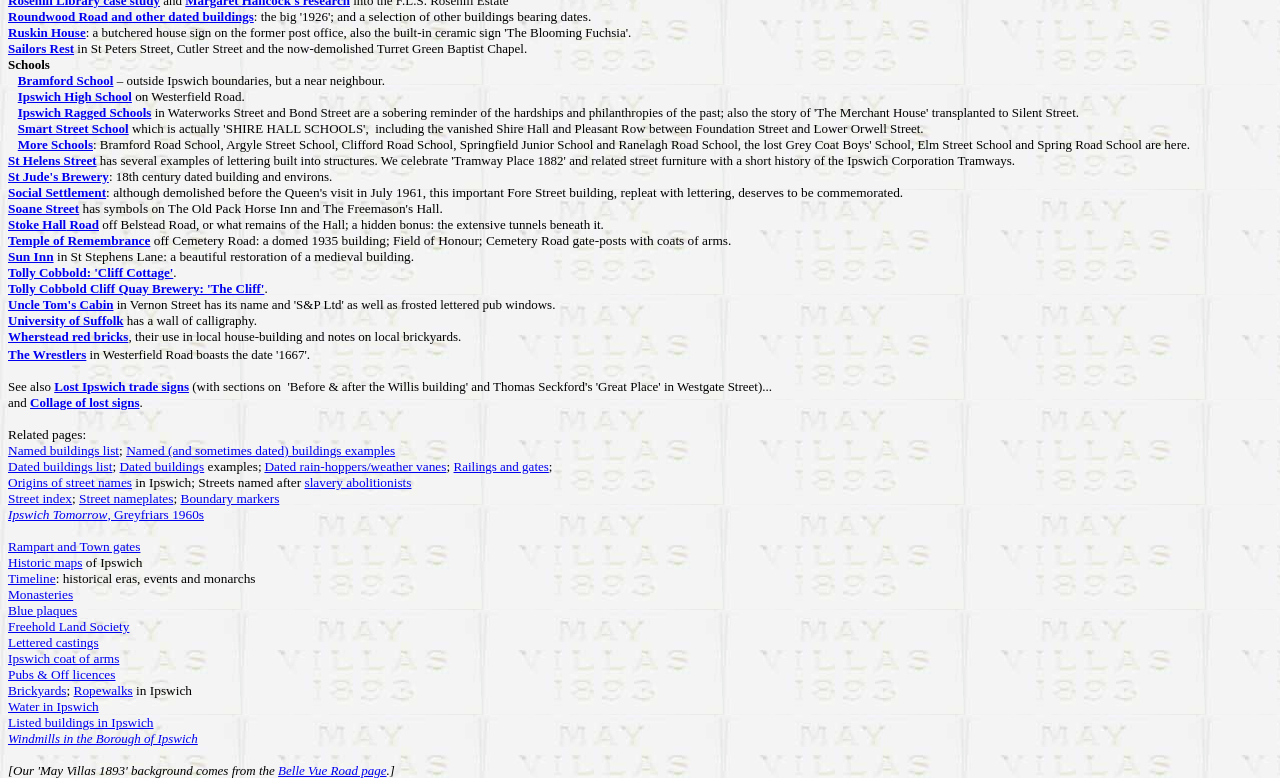What is the name of the university mentioned in the link?
Please provide a single word or phrase as your answer based on the image.

University of Suffolk